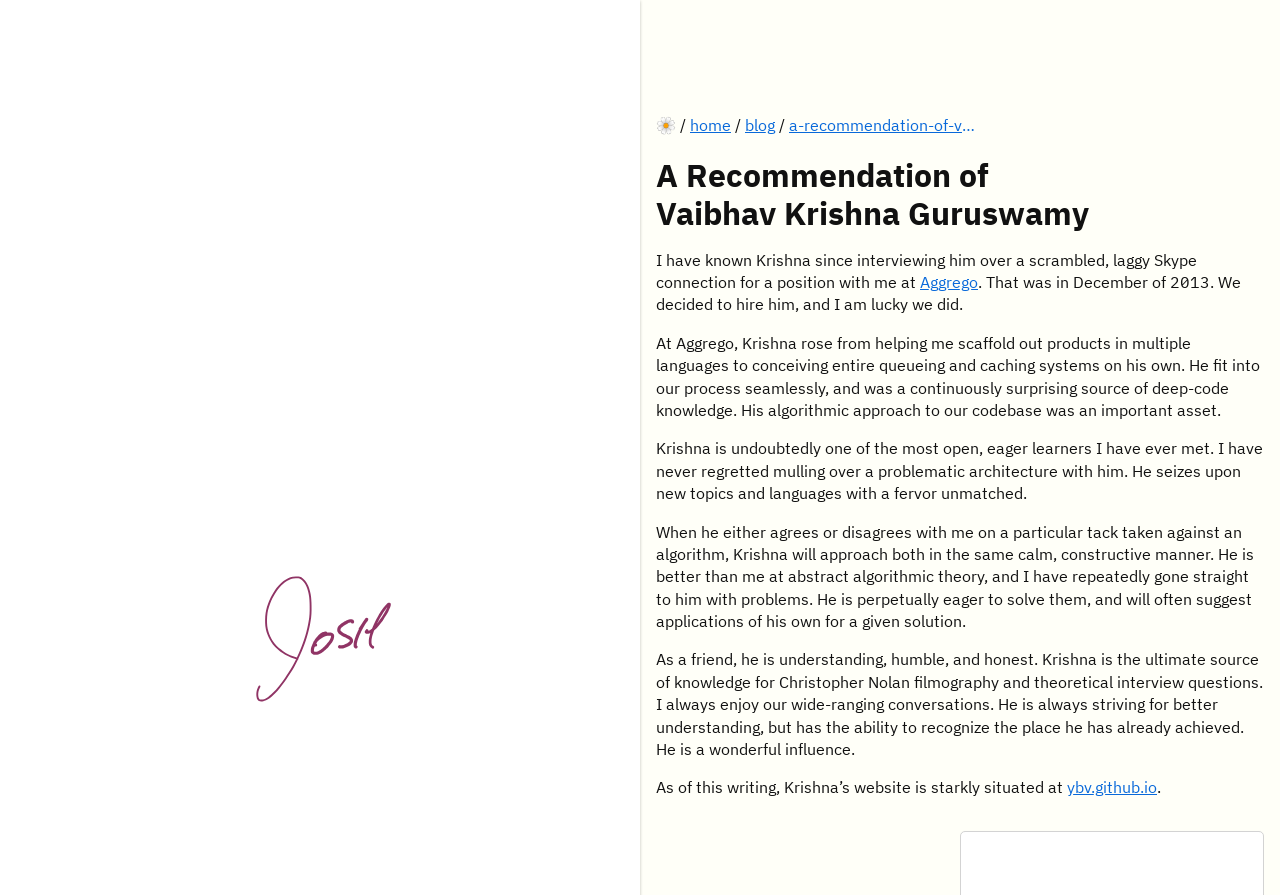What is Krishna's personality like?
Give a one-word or short phrase answer based on the image.

Humble and honest